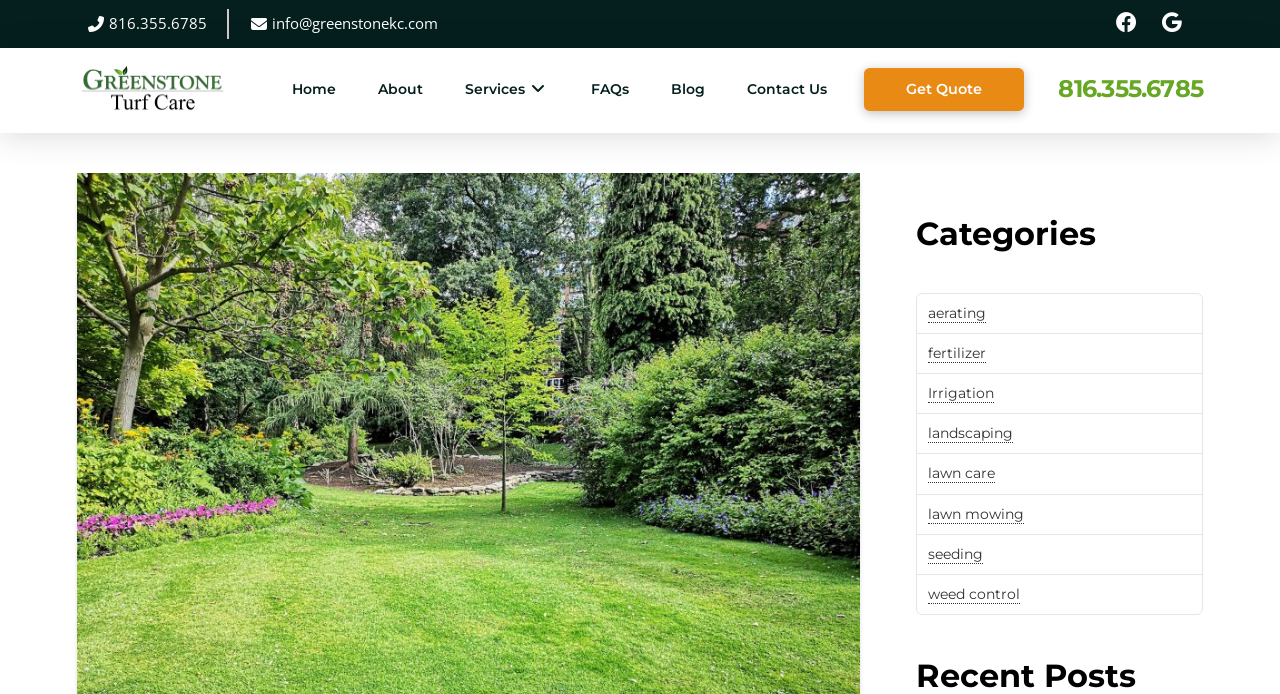Bounding box coordinates should be in the format (top-left x, top-left y, bottom-right x, bottom-right y) and all values should be floating point numbers between 0 and 1. Determine the bounding box coordinate for the UI element described as: OnlineTutoring

None